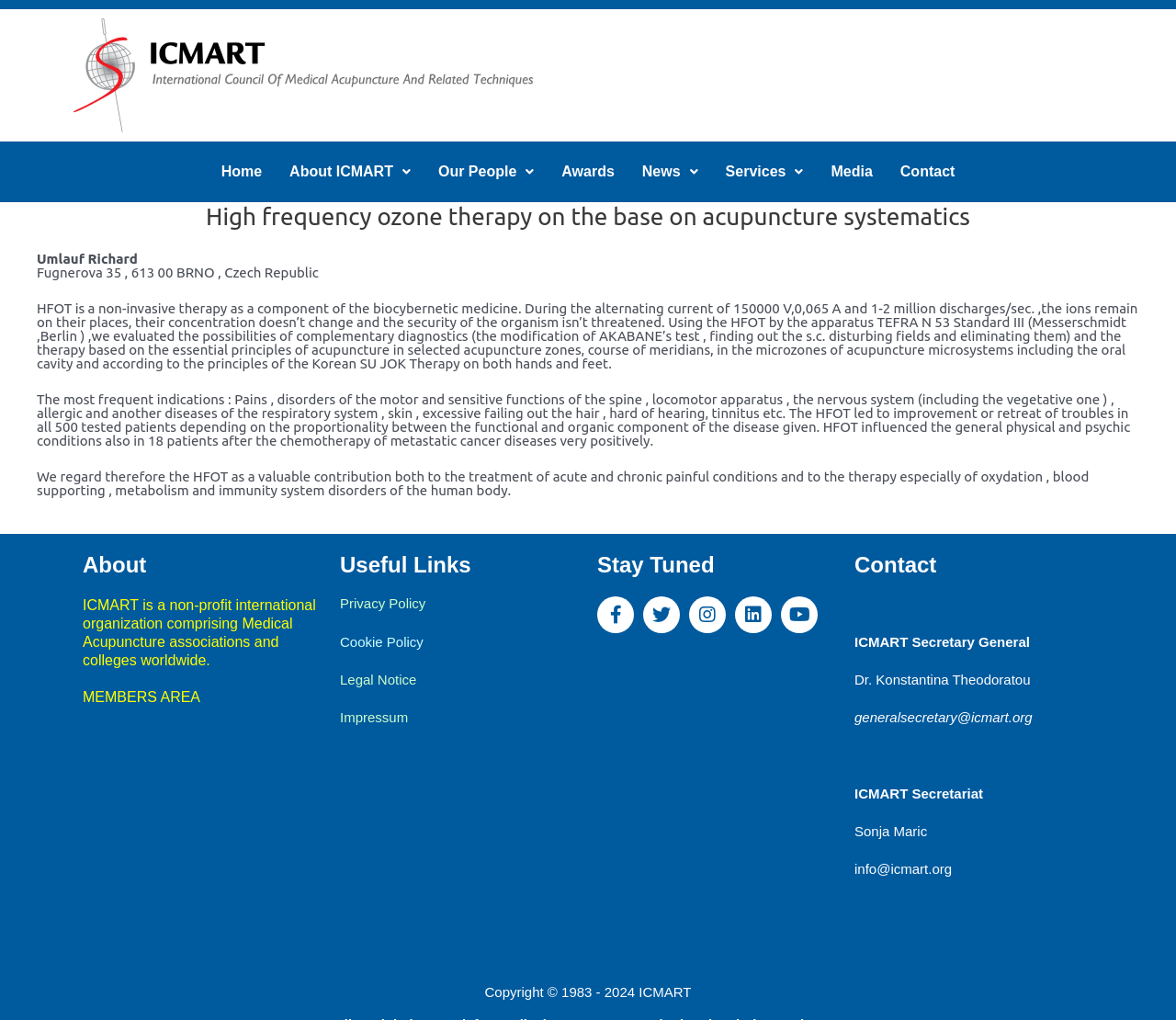What is the name of the therapy described?
Please answer the question with a detailed response using the information from the screenshot.

The webpage describes a therapy called High Frequency Ozone Therapy (HFOT) which is a non-invasive therapy used as a component of biocybernetic medicine.